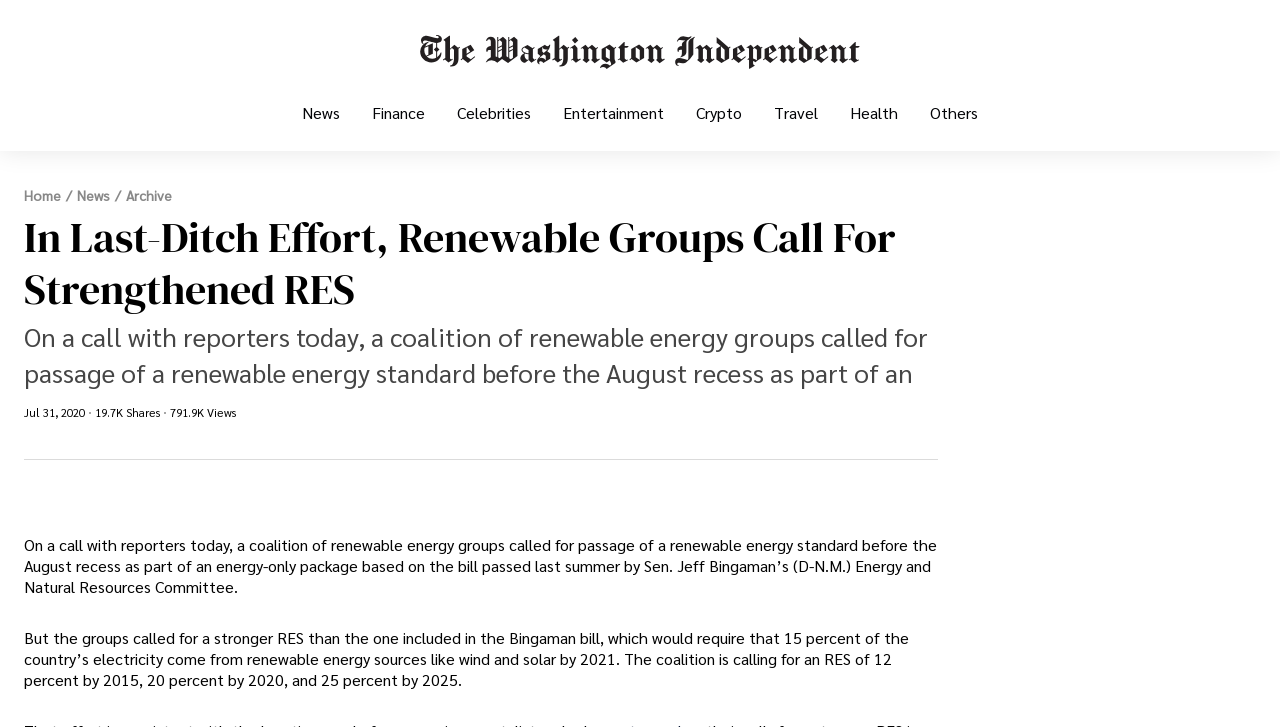Find the bounding box coordinates of the element to click in order to complete the given instruction: "Click on the 'Home' link."

[0.019, 0.263, 0.048, 0.277]